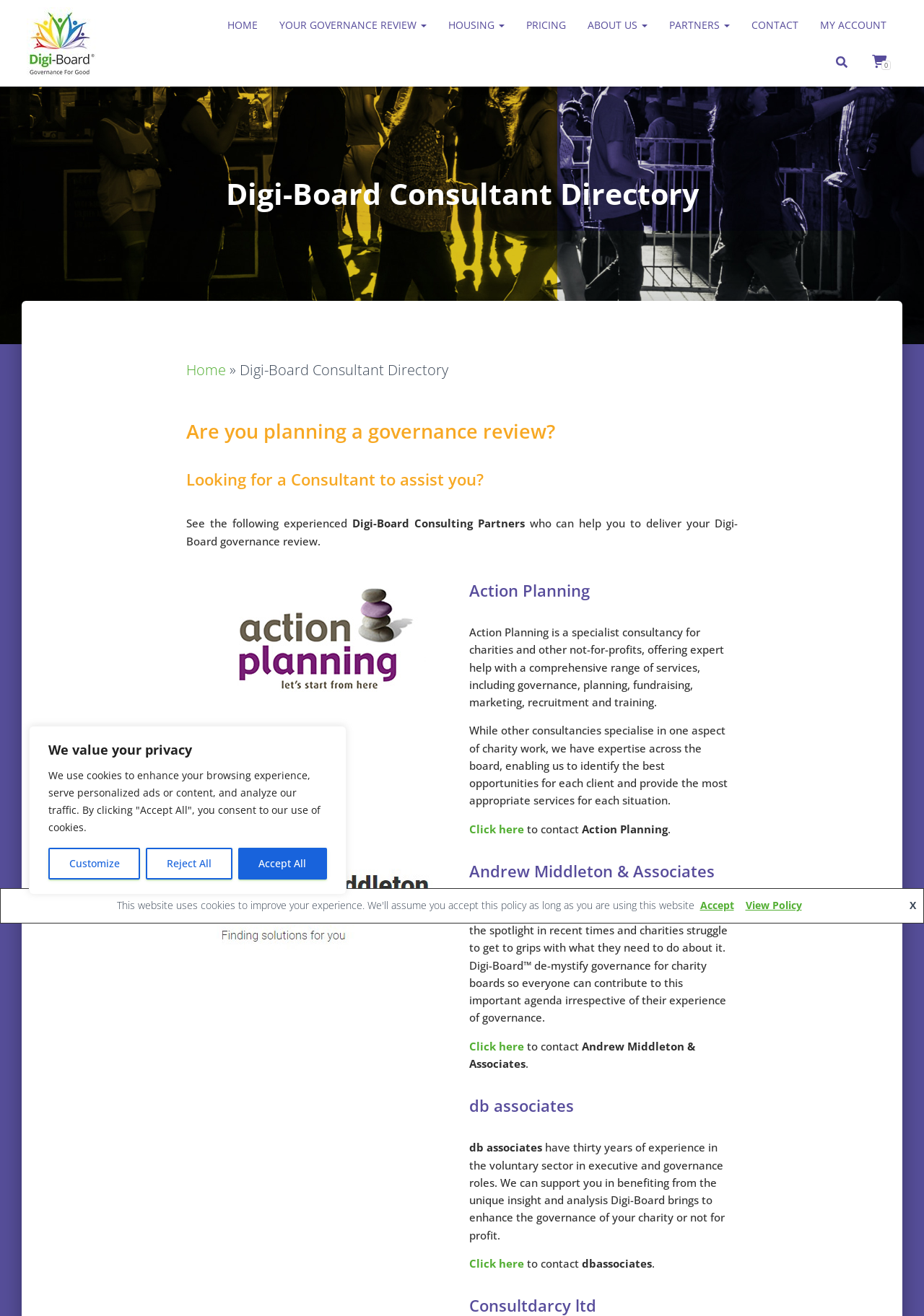Please predict the bounding box coordinates (top-left x, top-left y, bottom-right x, bottom-right y) for the UI element in the screenshot that fits the description: Accept

[0.751, 0.683, 0.8, 0.693]